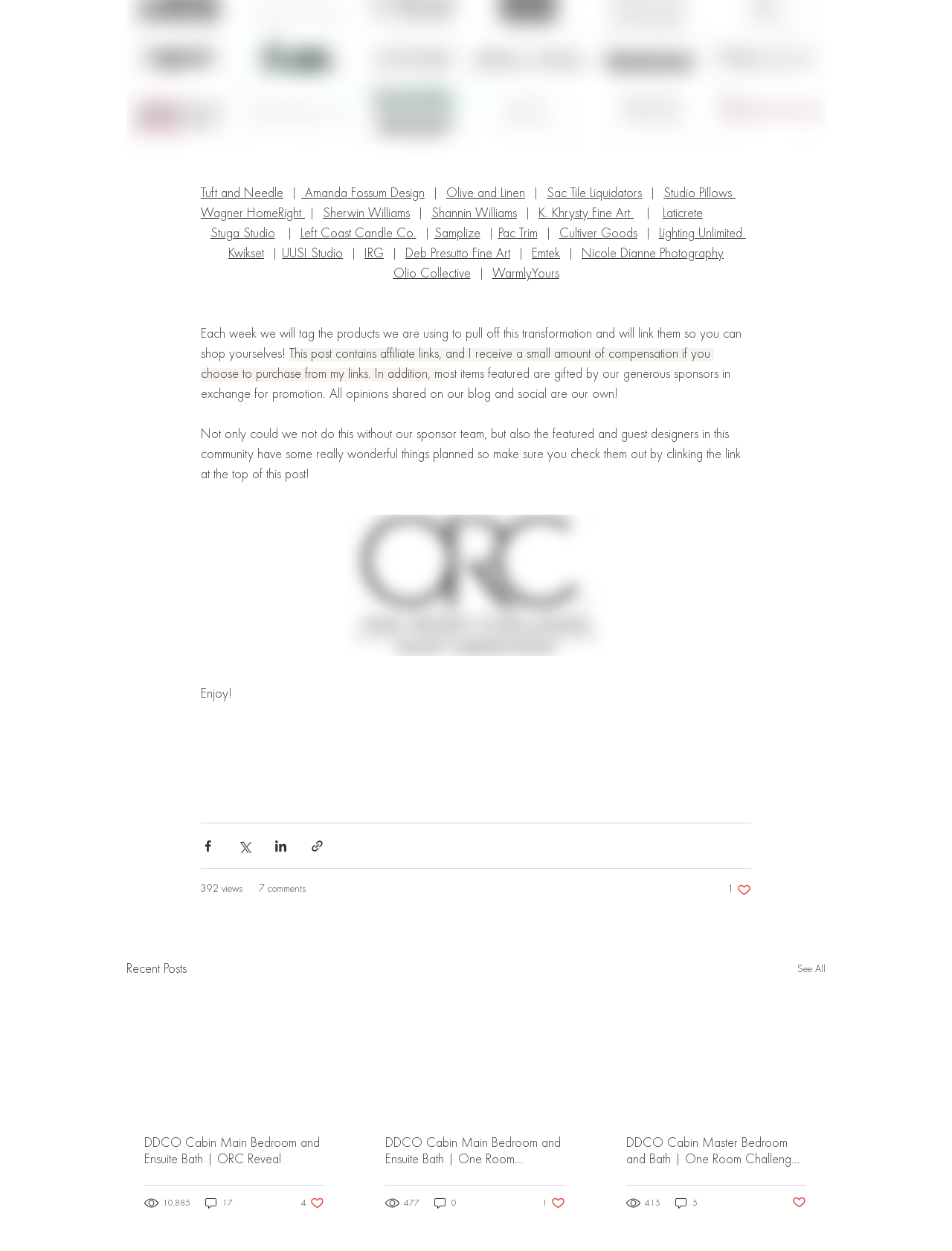Determine the bounding box coordinates of the clickable region to carry out the instruction: "Subscribe to the blog via email".

None